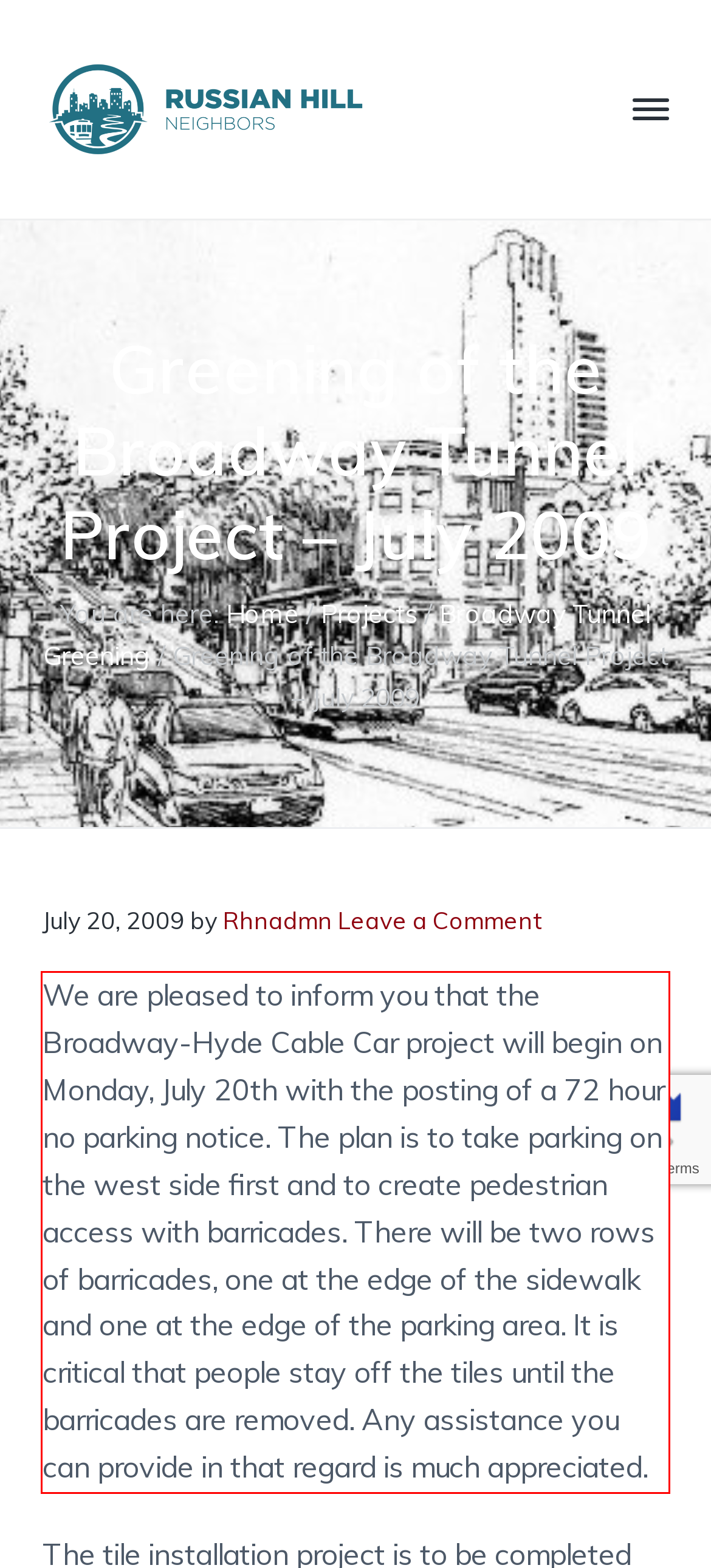With the provided screenshot of a webpage, locate the red bounding box and perform OCR to extract the text content inside it.

We are pleased to inform you that the Broadway-Hyde Cable Car project will begin on Monday, July 20th with the posting of a 72 hour no parking notice. The plan is to take parking on the west side first and to create pedestrian access with barricades. There will be two rows of barricades, one at the edge of the sidewalk and one at the edge of the parking area. It is critical that people stay off the tiles until the barricades are removed. Any assistance you can provide in that regard is much appreciated.